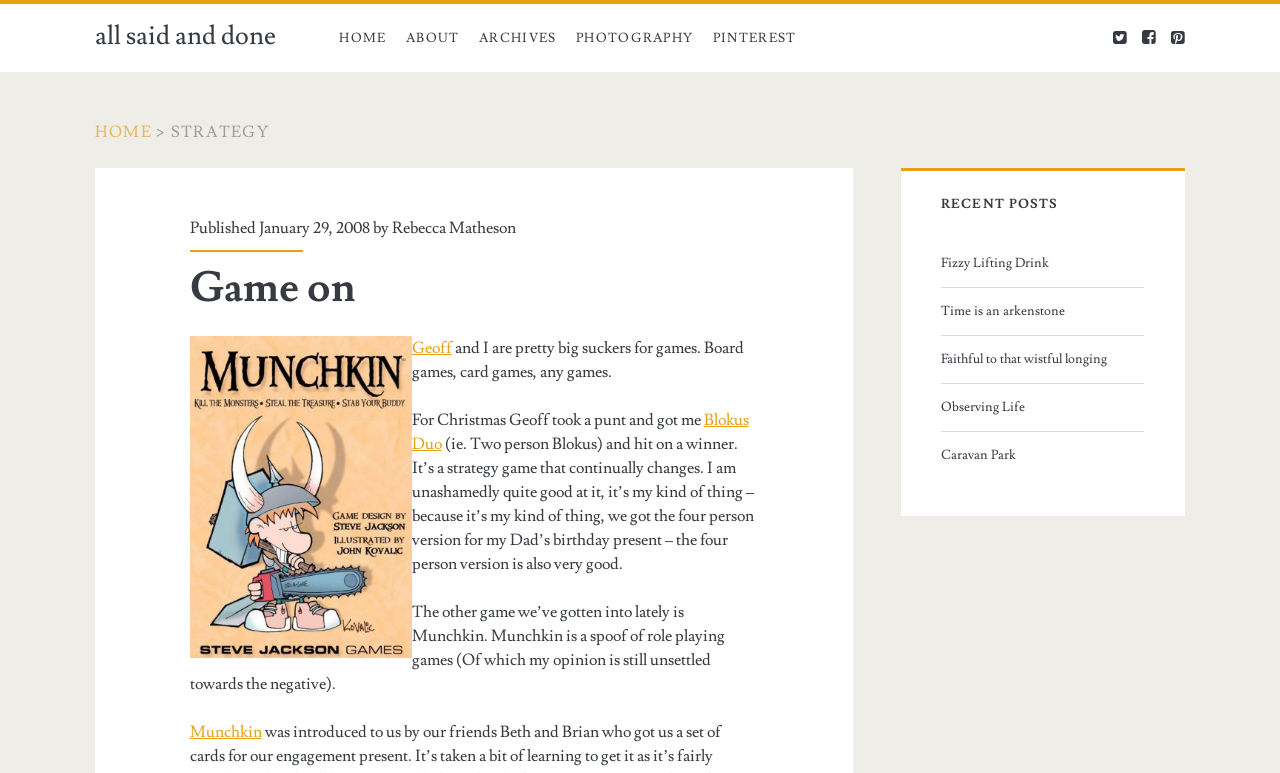What is the name of the author of the blog post?
Kindly offer a detailed explanation using the data available in the image.

I found the author's name by looking at the text 'Published January 29, 2008 by' and the link 'Rebecca Matheson' that follows it.